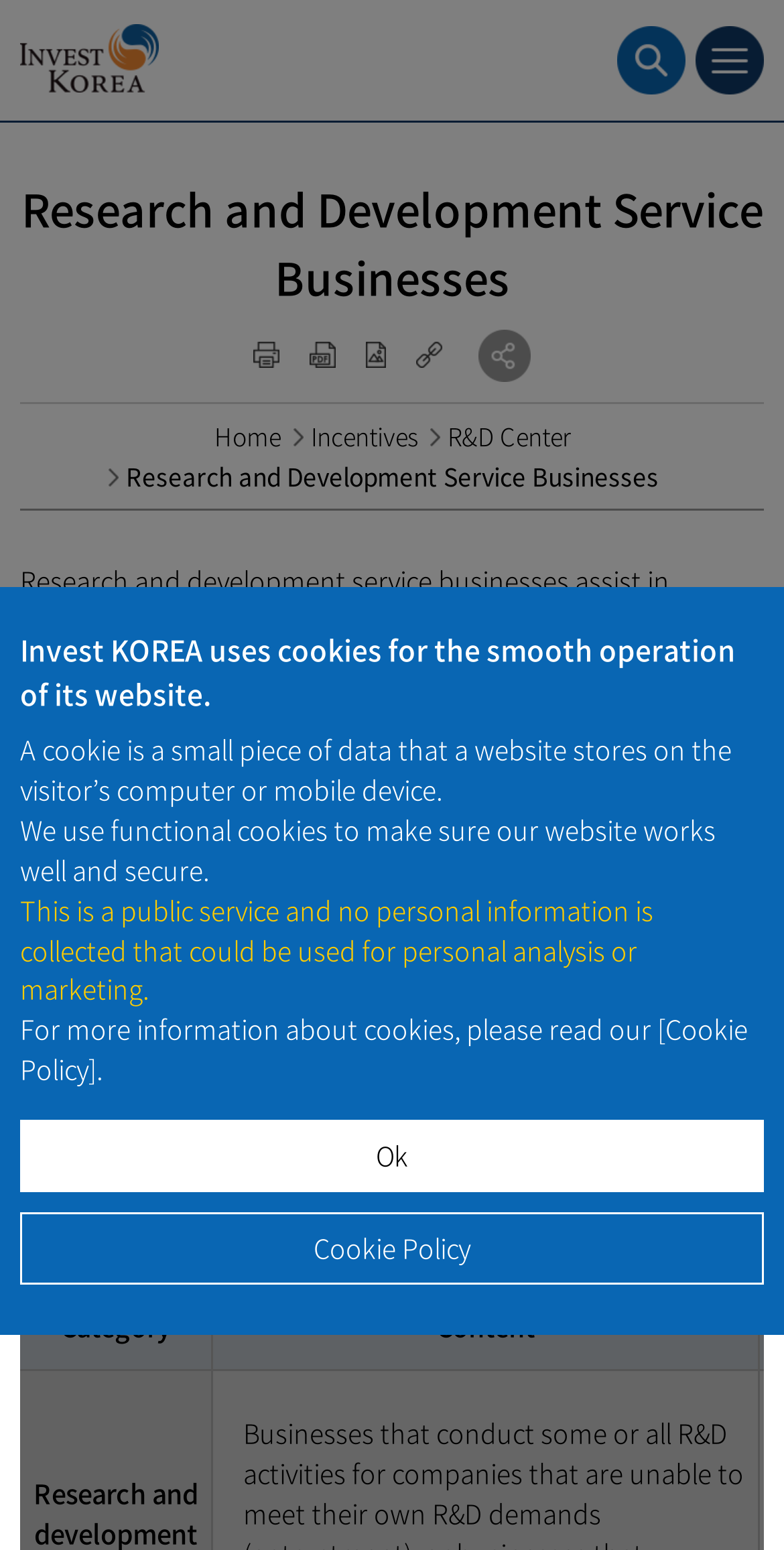Please examine the image and answer the question with a detailed explanation:
What can research and development service providers participate in?

According to the webpage, research and development service providers that report and register to the Korea R&D Service Industry Association are eligible to participate in national R&D projects and receive support from the government.